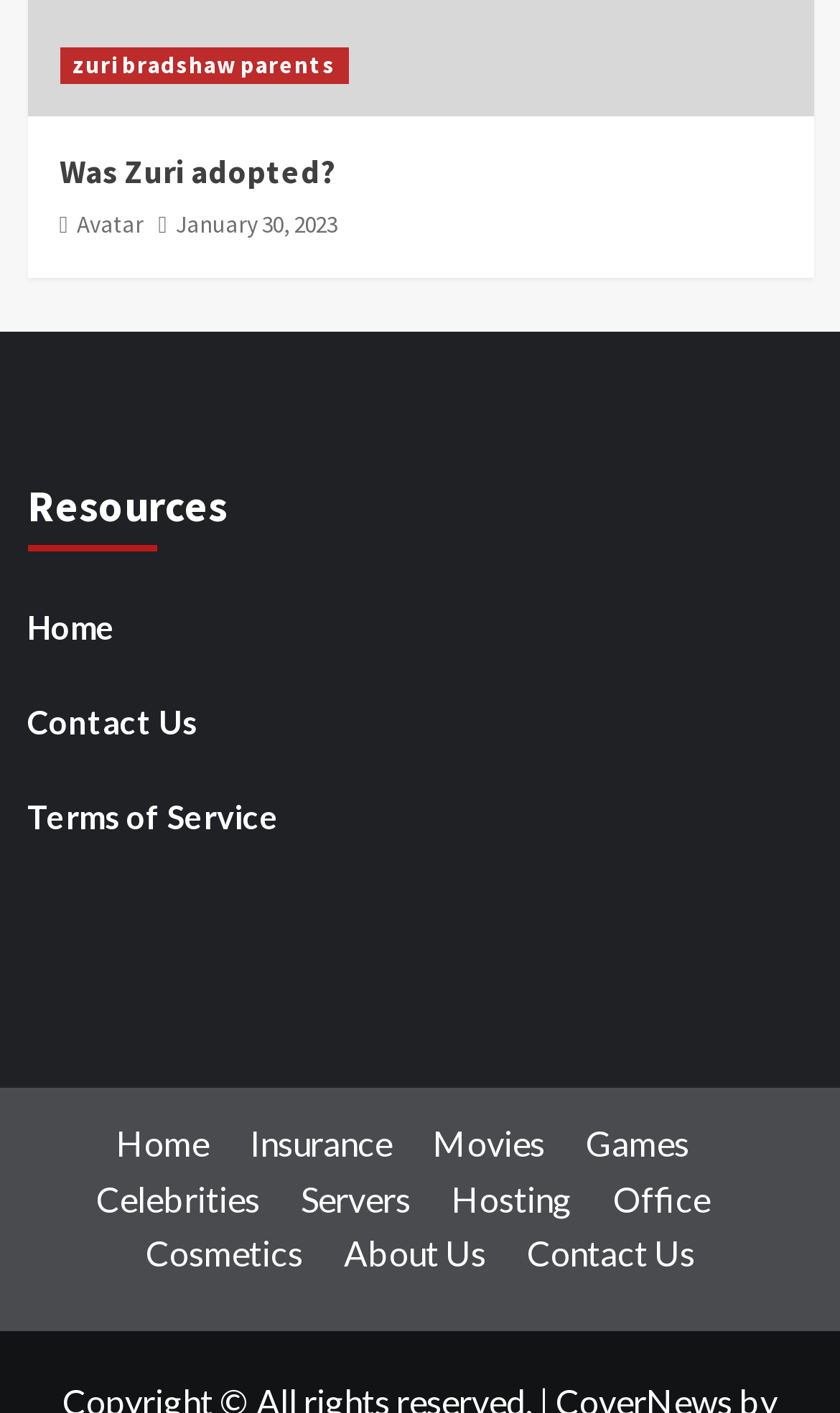Respond with a single word or short phrase to the following question: 
How many links are there in the resources section?

3